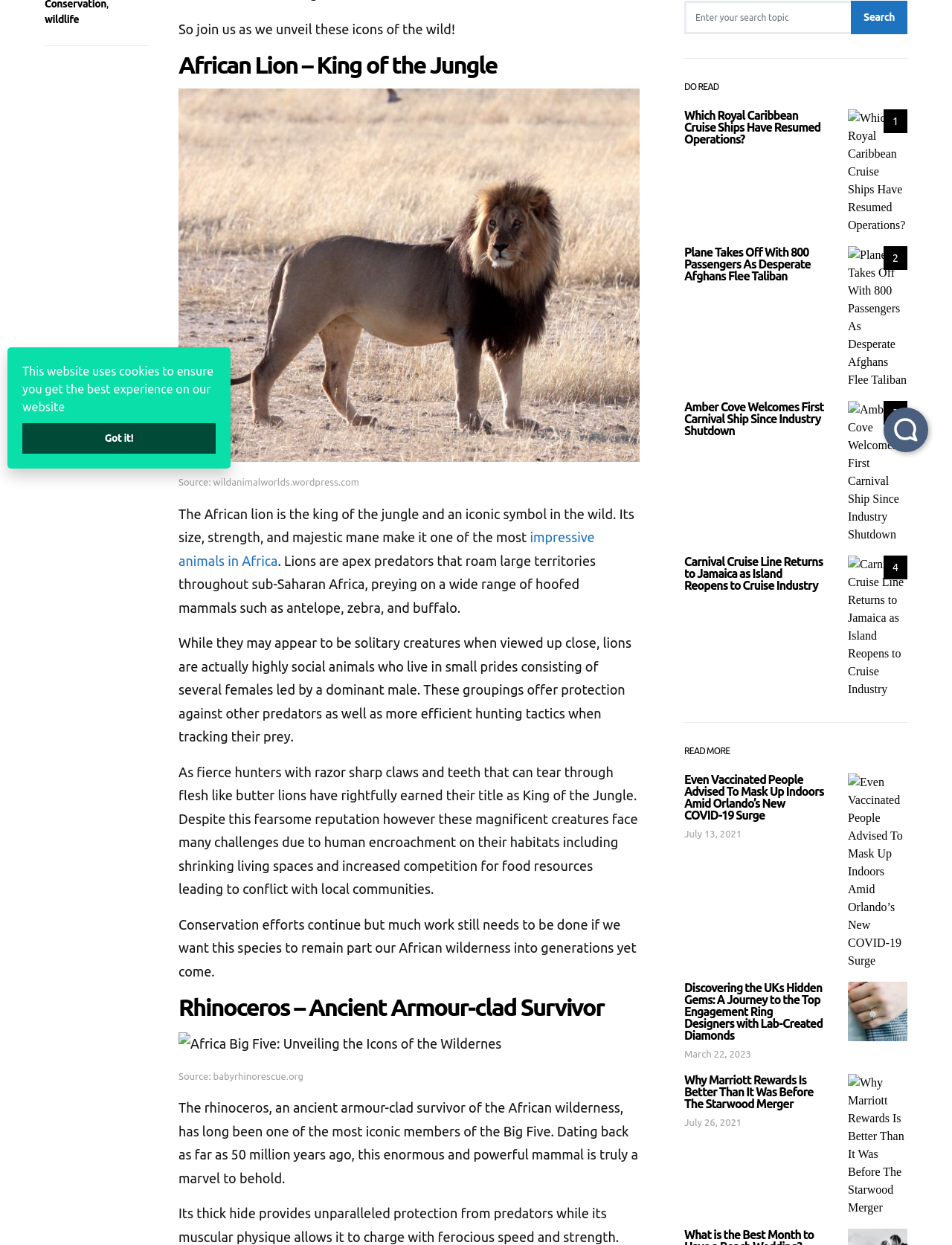Based on the element description impressive animals in Africa, identify the bounding box of the UI element in the given webpage screenshot. The coordinates should be in the format (top-left x, top-left y, bottom-right x, bottom-right y) and must be between 0 and 1.

[0.188, 0.426, 0.625, 0.456]